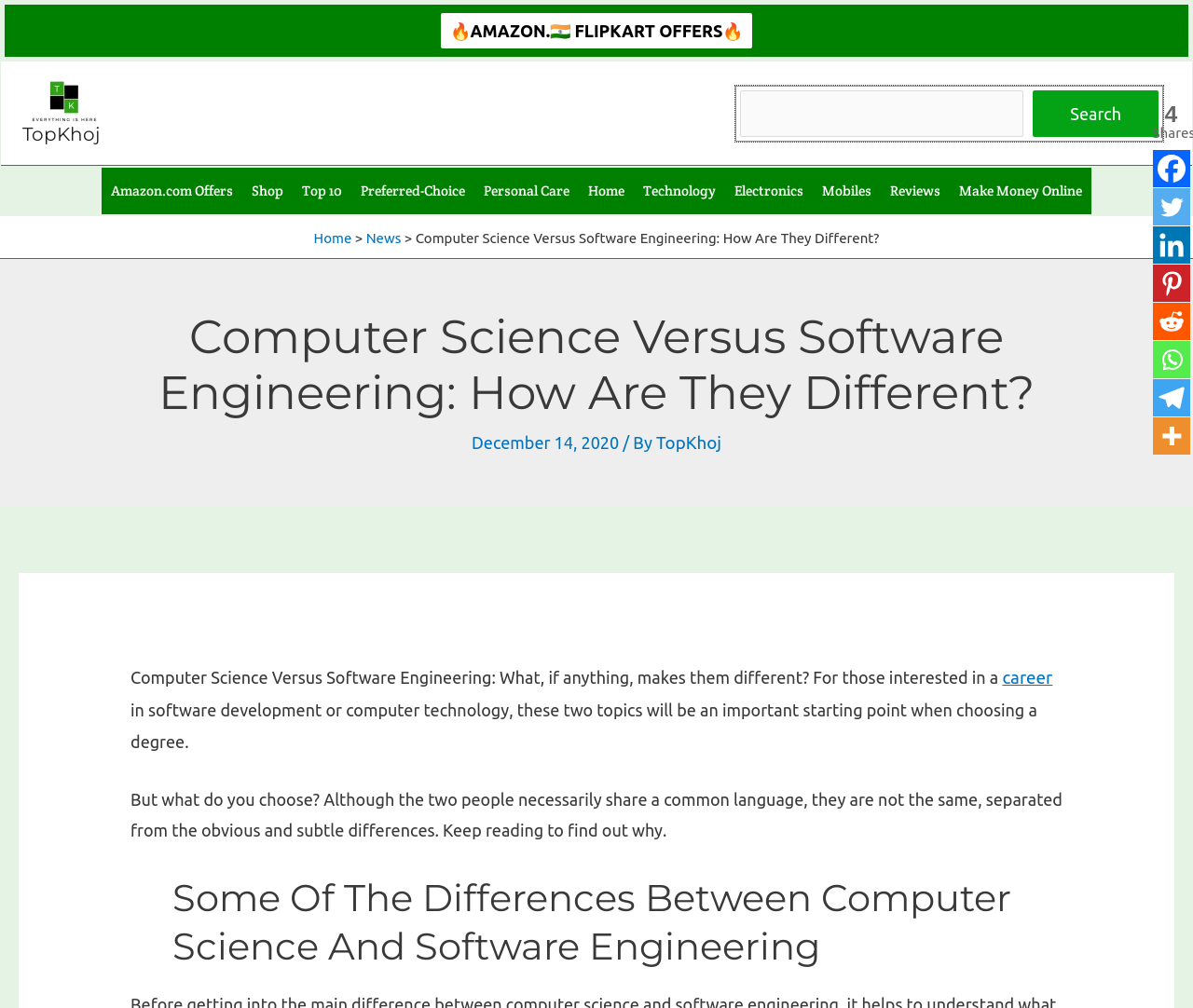Determine the coordinates of the bounding box that should be clicked to complete the instruction: "Click on the 'Home' link". The coordinates should be represented by four float numbers between 0 and 1: [left, top, right, bottom].

[0.263, 0.228, 0.295, 0.244]